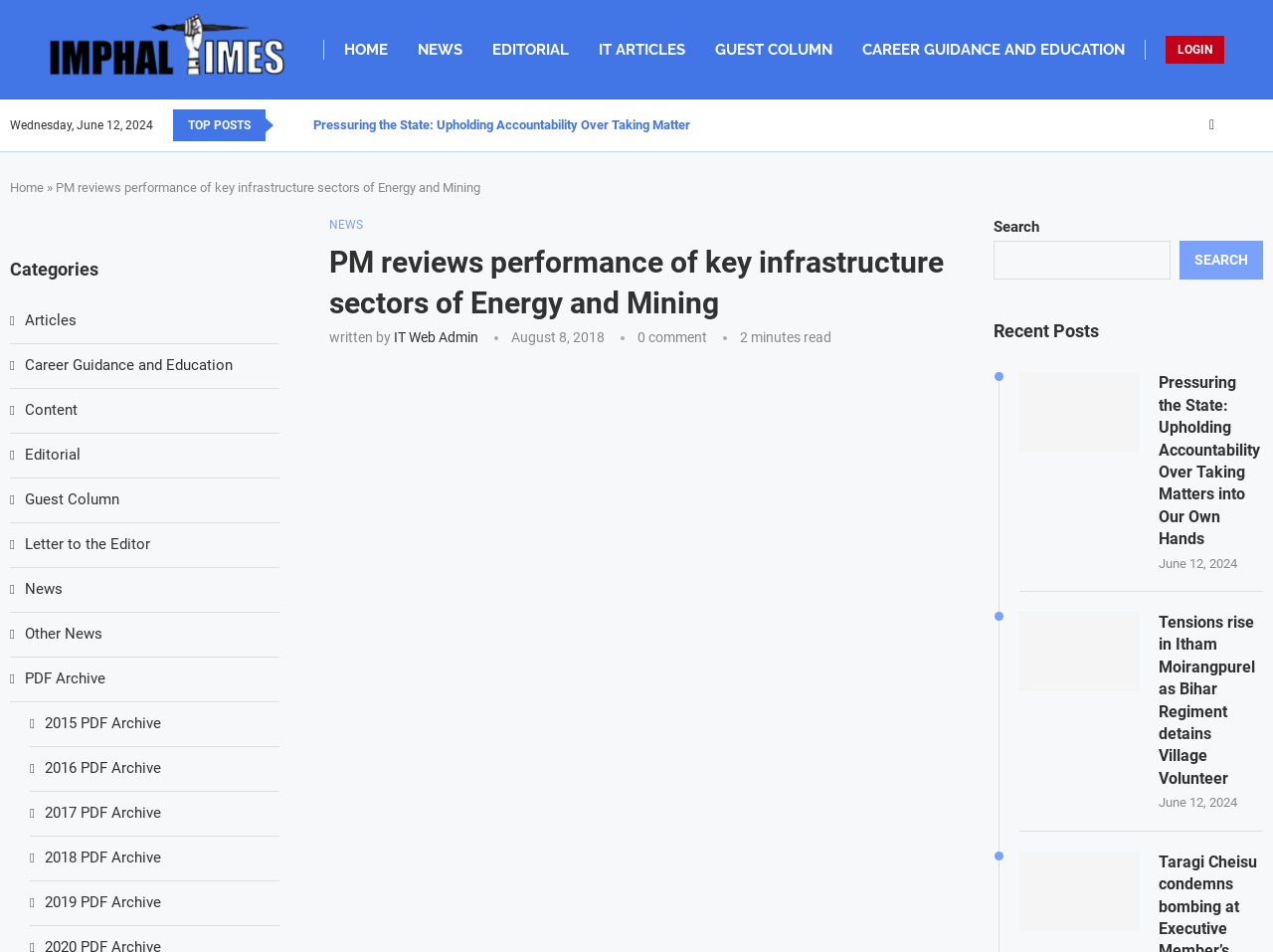Refer to the image and provide an in-depth answer to the question: 
What is the name of the website?

I found the name of the website by looking at the link element with the text 'News from Manipur – Imphal Times' which is located at the top of the webpage.